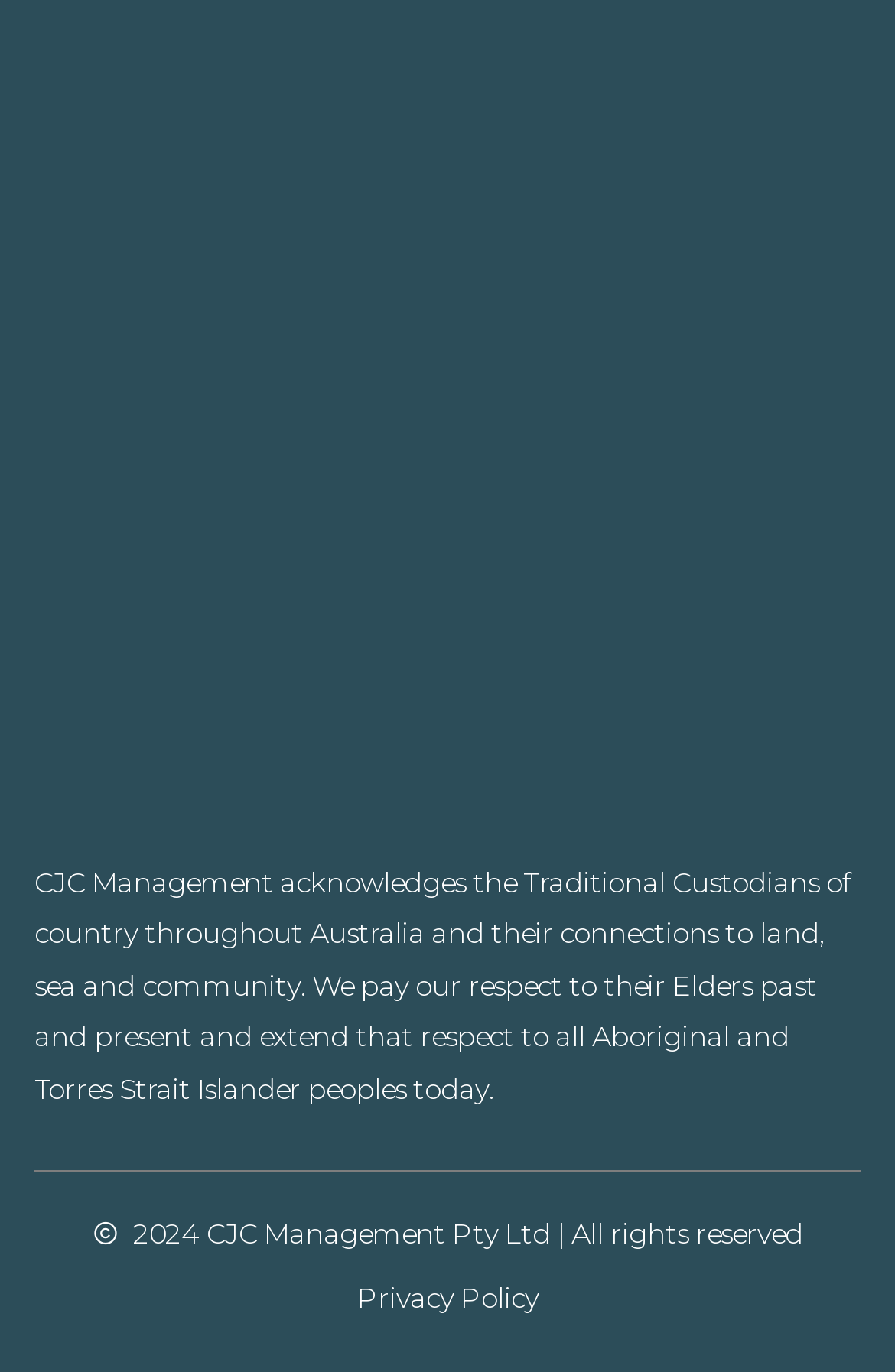Find the bounding box coordinates for the area that must be clicked to perform this action: "View the Projects page".

[0.038, 0.636, 0.174, 0.666]